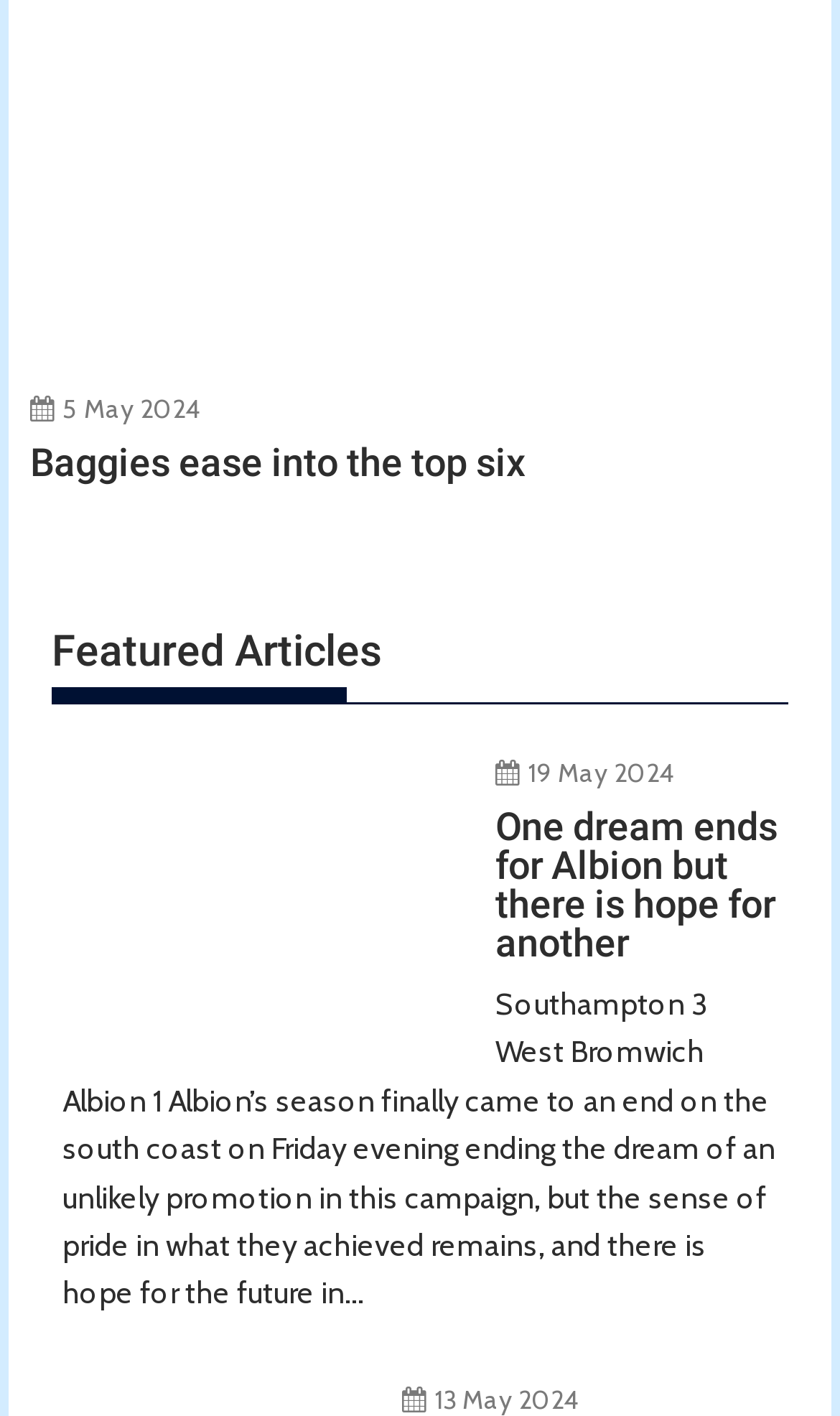Respond with a single word or phrase:
What is the topic of the article 'One dream ends for Albion but there is hope for another'?

Football